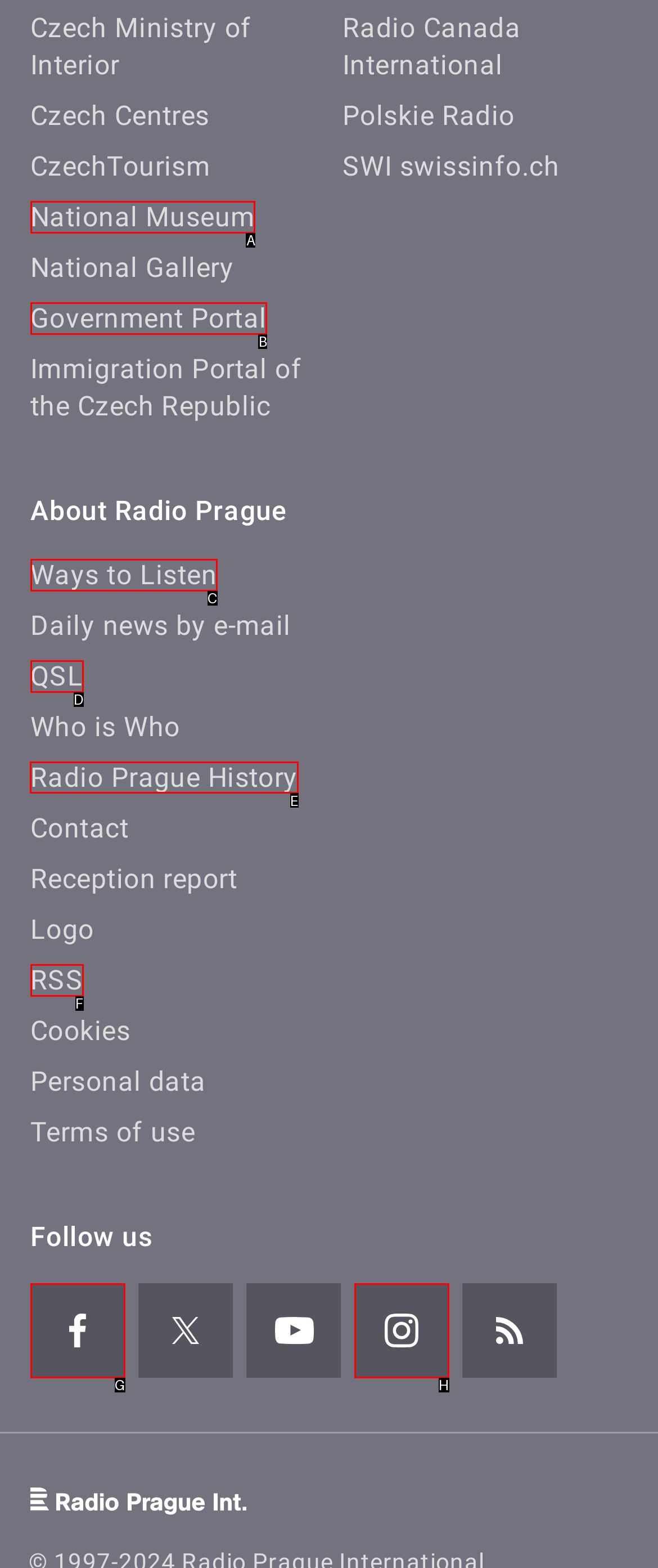Select the appropriate HTML element to click for the following task: Learn about Radio Prague History
Answer with the letter of the selected option from the given choices directly.

E